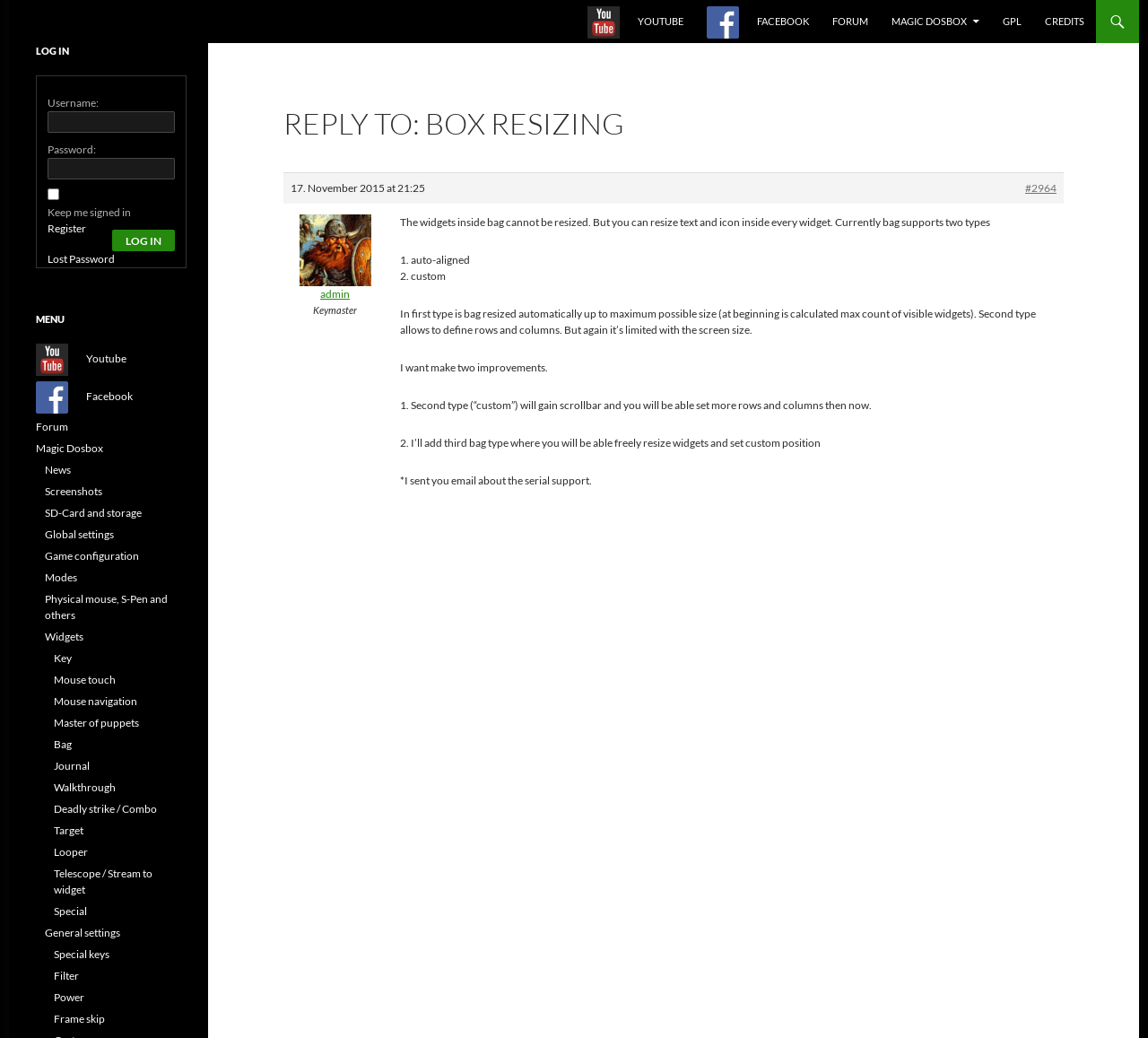Carefully observe the image and respond to the question with a detailed answer:
What is the 'Magic Dosbox'?

Based on the webpage, 'Magic Dosbox' seems to be a software or application that has various features and settings, such as game configuration, global settings, and widgets. It also has a forum and social media links, suggesting that it is a community-driven project.